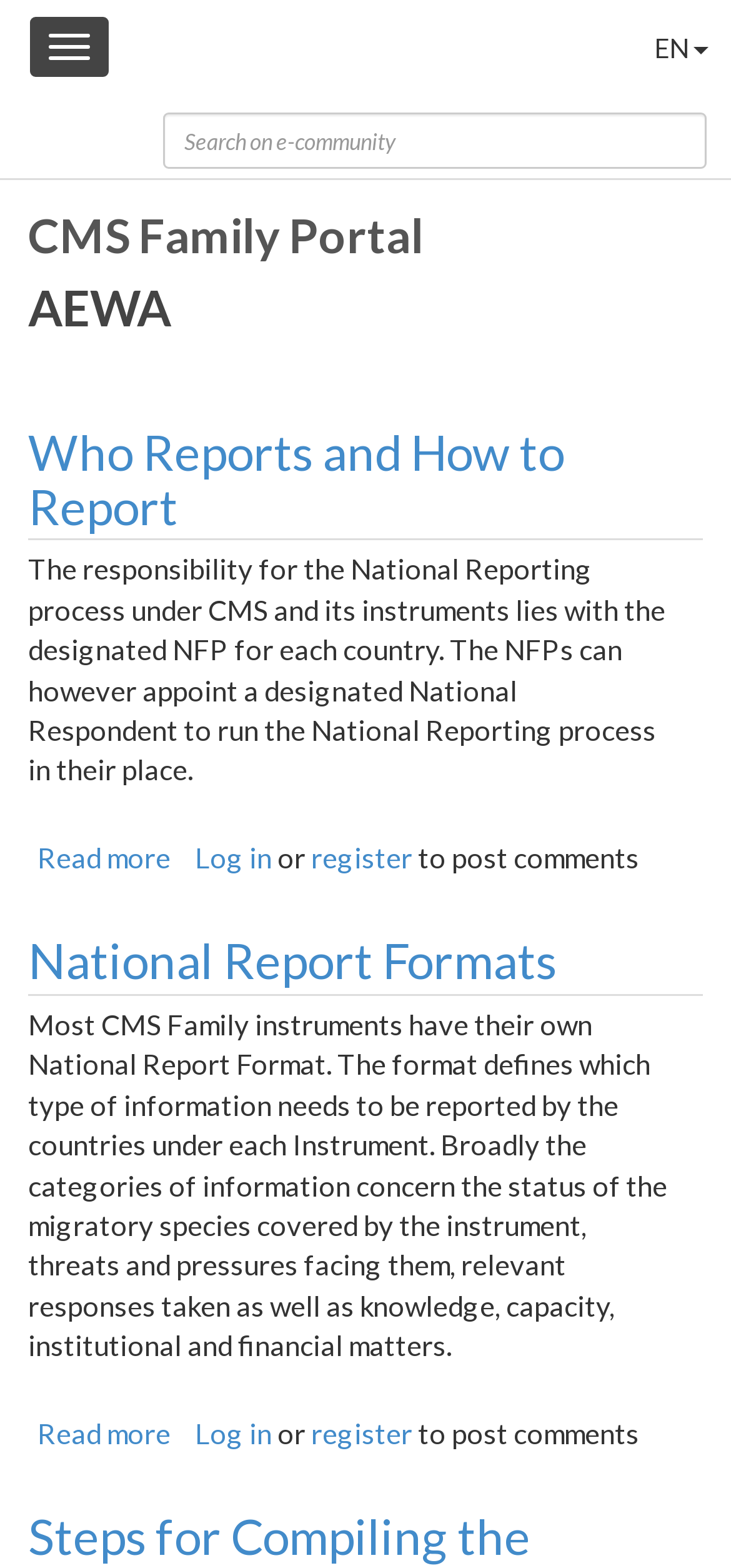Answer the following inquiry with a single word or phrase:
What type of information is required in the National Report Format?

Status, threats, responses, knowledge, capacity, institutional, and financial matters